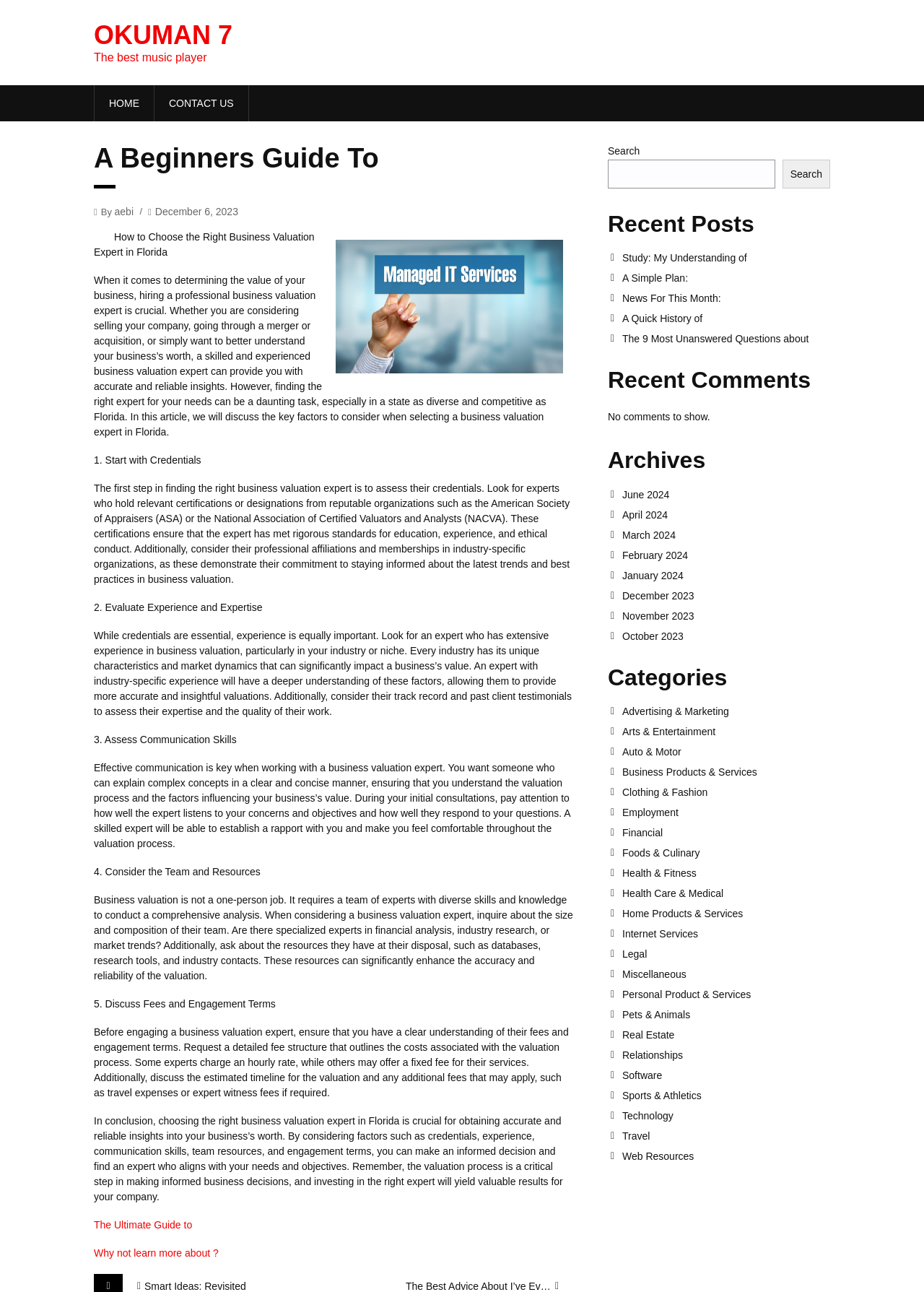Create a detailed summary of all the visual and textual information on the webpage.

This webpage is titled "A Beginners Guide To – Okuman 7" and appears to be a blog or article page. At the top, there is a heading "OKUMAN 7" and a link with the same text. Below this, there is a heading "The best music player" and links to "HOME" and "CONTACT US" on the same line.

The main content of the page is an article titled "A Beginners Guide To" with a subheading "How to Choose the Right Business Valuation Expert in Florida". The article is divided into five sections, each with a numbered heading and a descriptive paragraph. The sections discuss the importance of credentials, experience, communication skills, team resources, and fees when selecting a business valuation expert.

To the right of the article, there is a sidebar with several sections. The first section is a search bar with a label "Search" and a button to submit the search query. Below this, there are headings for "Recent Posts", "Recent Comments", "Archives", "Categories", and each section contains a list of links to related articles or categories.

The "Recent Posts" section lists five links to recent articles, each with a brief title and an icon. The "Recent Comments" section has a message indicating that there are no comments to show. The "Archives" section lists links to articles from different months, from June 2024 to December 2023. The "Categories" section lists links to various categories, including "Advertising & Marketing", "Arts & Entertainment", "Auto & Motor", and many others.

At the bottom of the page, there is a heading "Post navigation" which appears to be a separator between the main content and the sidebar.